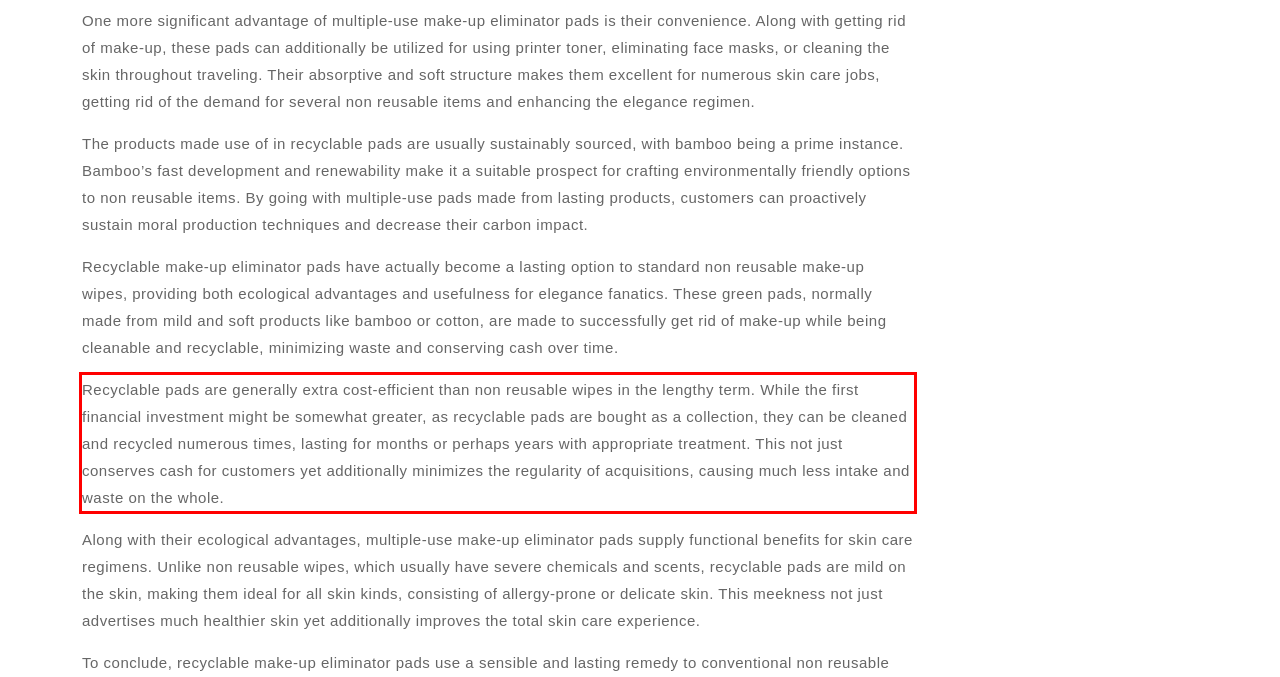Please take the screenshot of the webpage, find the red bounding box, and generate the text content that is within this red bounding box.

Recyclable pads are generally extra cost-efficient than non reusable wipes in the lengthy term. While the first financial investment might be somewhat greater, as recyclable pads are bought as a collection, they can be cleaned and recycled numerous times, lasting for months or perhaps years with appropriate treatment. This not just conserves cash for customers yet additionally minimizes the regularity of acquisitions, causing much less intake and waste on the whole.